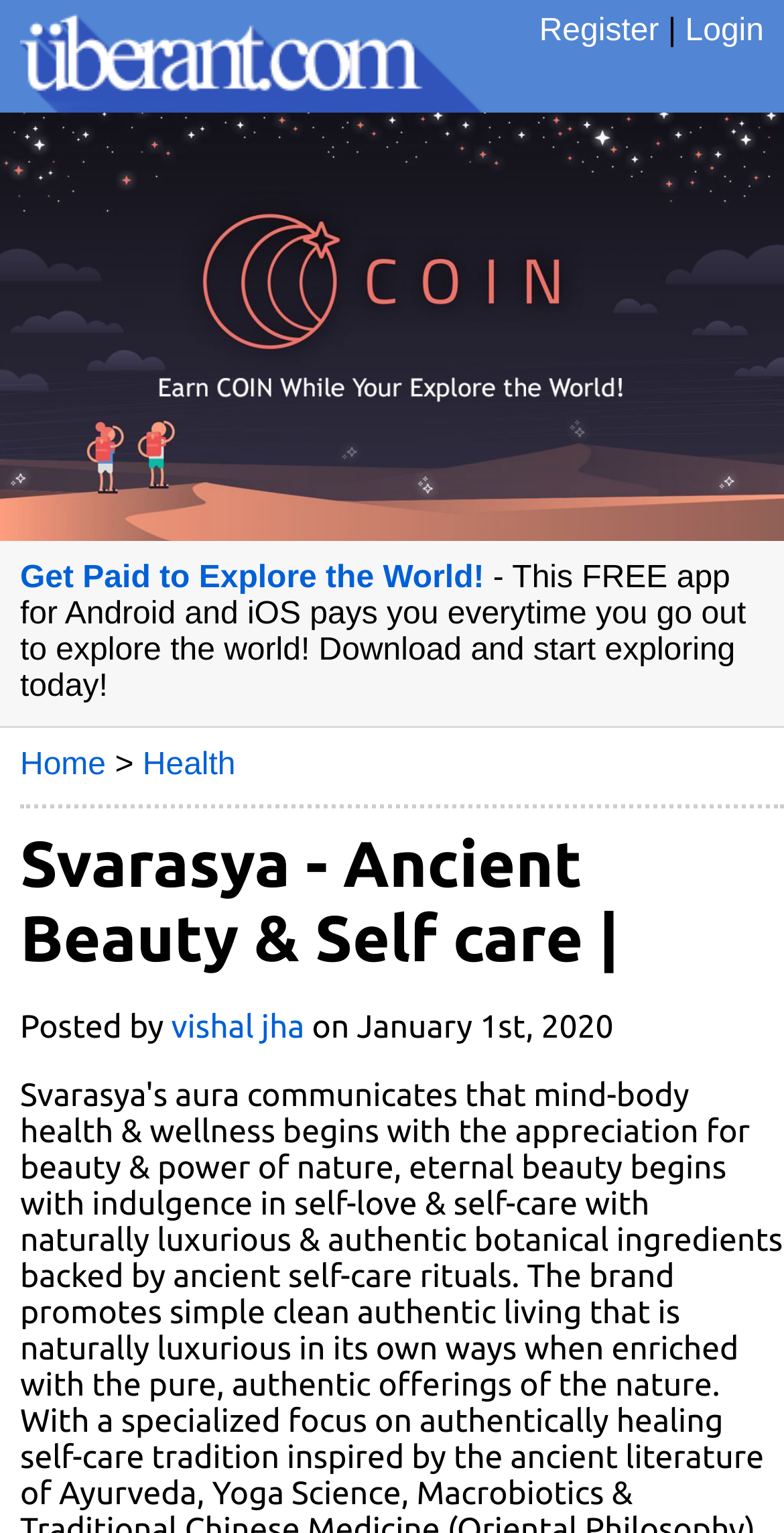Could you provide the bounding box coordinates for the portion of the screen to click to complete this instruction: "Login to Uberant"?

[0.874, 0.009, 0.974, 0.031]